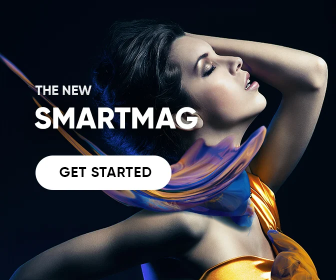Reply to the question with a single word or phrase:
What is the text superimposed over the visual?

THE NEW SMARTMAG